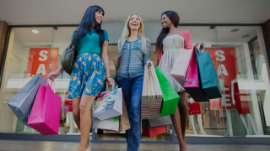Using the elements shown in the image, answer the question comprehensively: What is the event highlighted in the backdrop?

The bold 'SALE' signage in the backdrop of the image indicates that there is a shopping event or promotion happening, which adds to the excitement and joy of the scene.